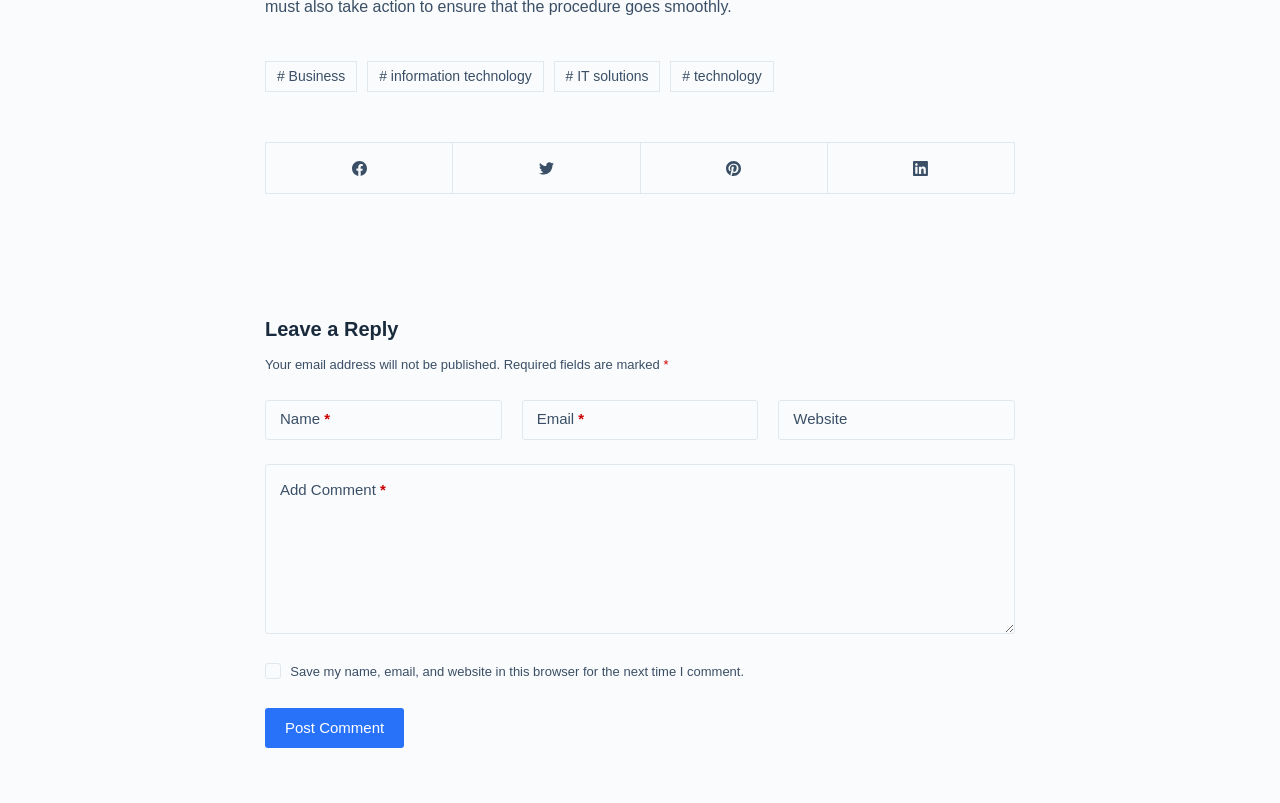Identify the bounding box coordinates of the region that should be clicked to execute the following instruction: "Share on Facebook".

None